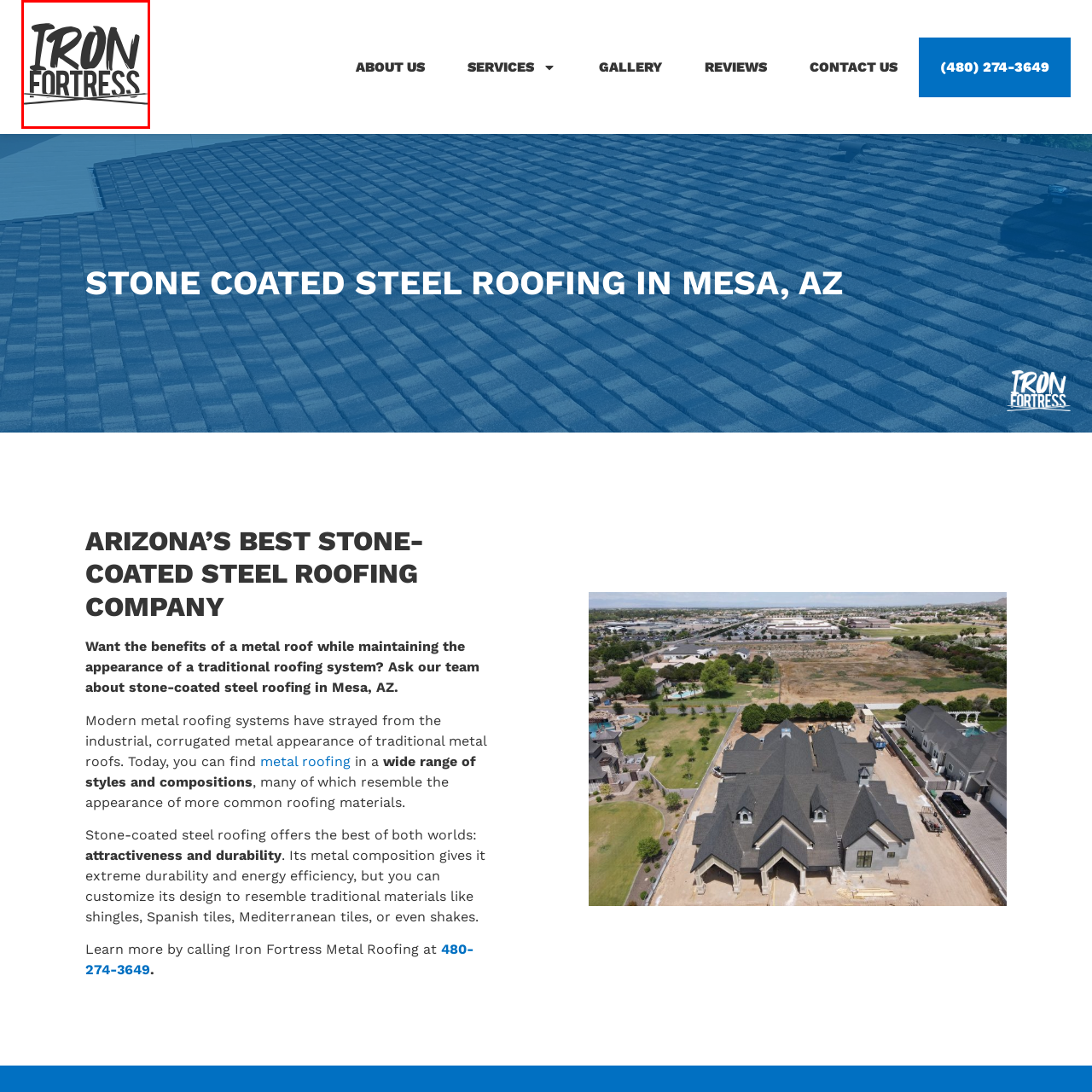Where is Iron Fortress located?
Analyze the image inside the red bounding box and provide a one-word or short-phrase answer to the question.

Mesa, AZ